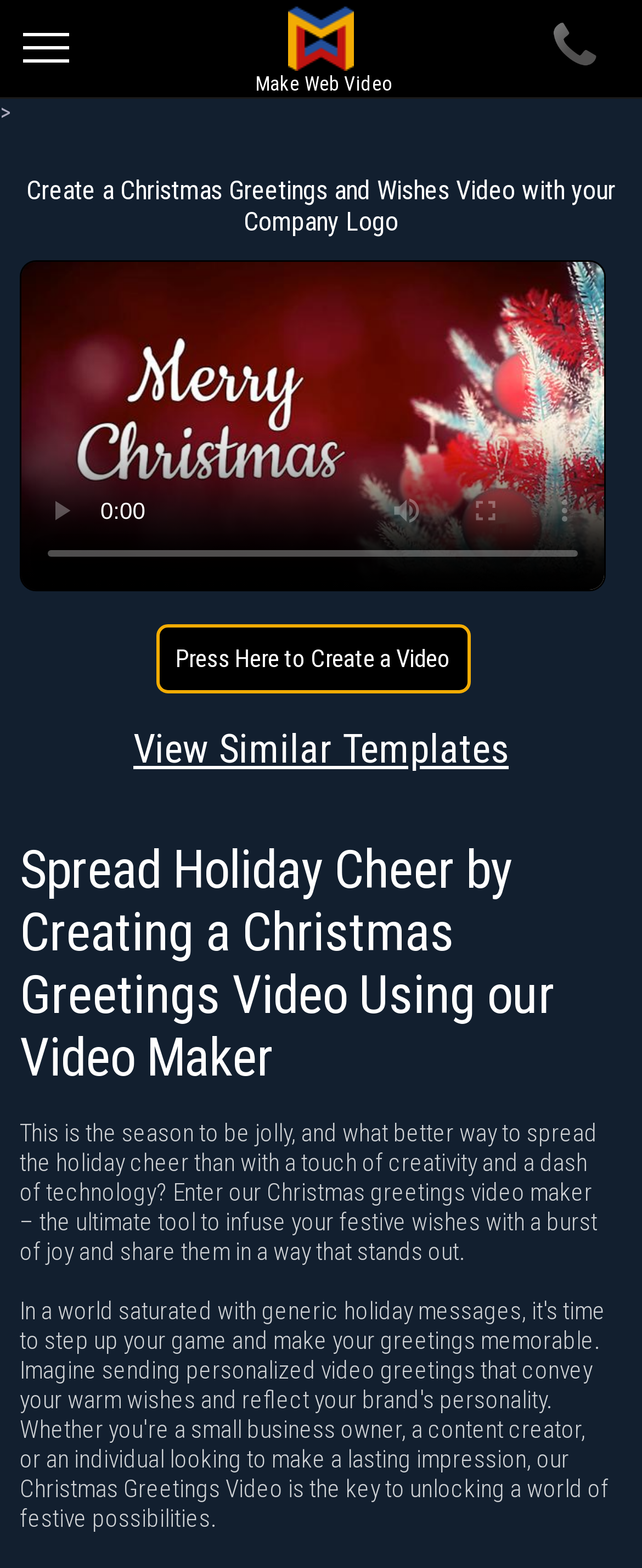Provide the bounding box coordinates of the HTML element described as: "Photos, Paintings, Memories, Albums, Galleries". The bounding box coordinates should be four float numbers between 0 and 1, i.e., [left, top, right, bottom].

[0.115, 0.515, 0.987, 0.562]